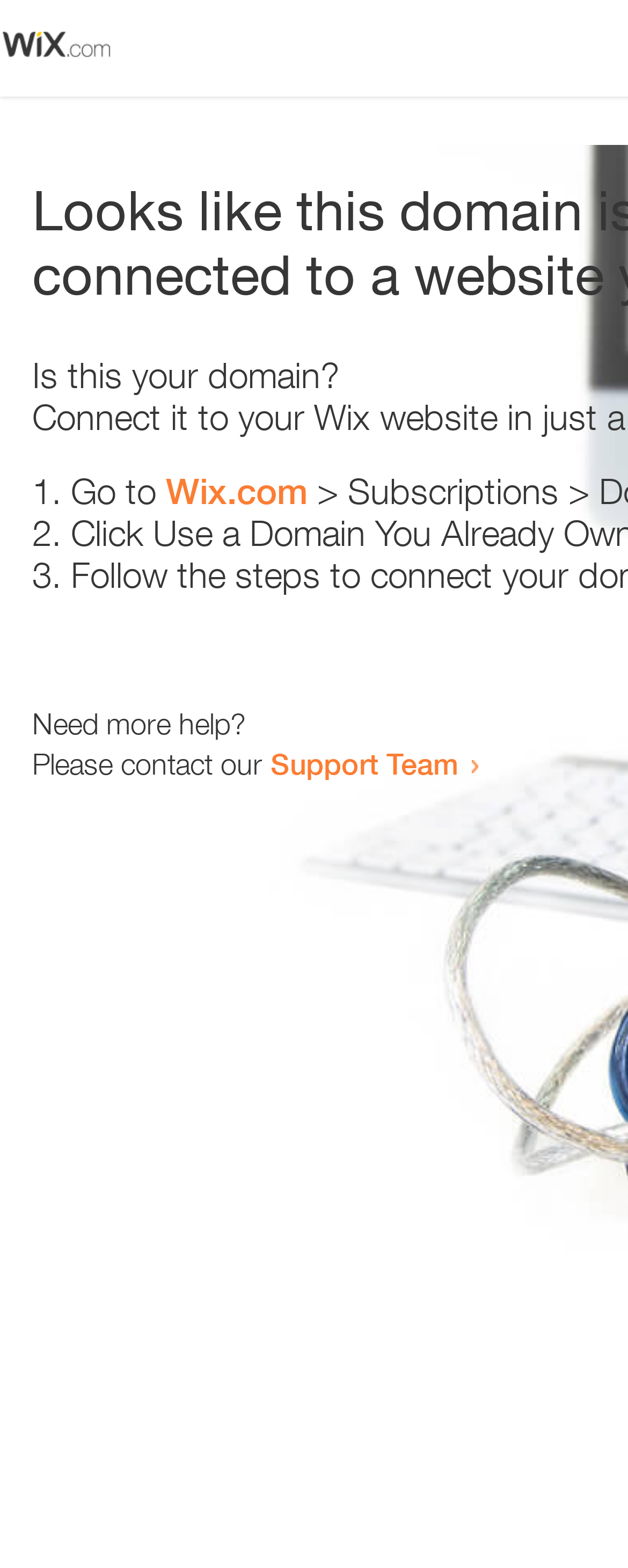Utilize the details in the image to thoroughly answer the following question: What is the domain being referred to?

The webpage contains a link 'Wix.com' which suggests that the domain being referred to is Wix.com. This can be inferred from the context of the sentence 'Go to Wix.com'.